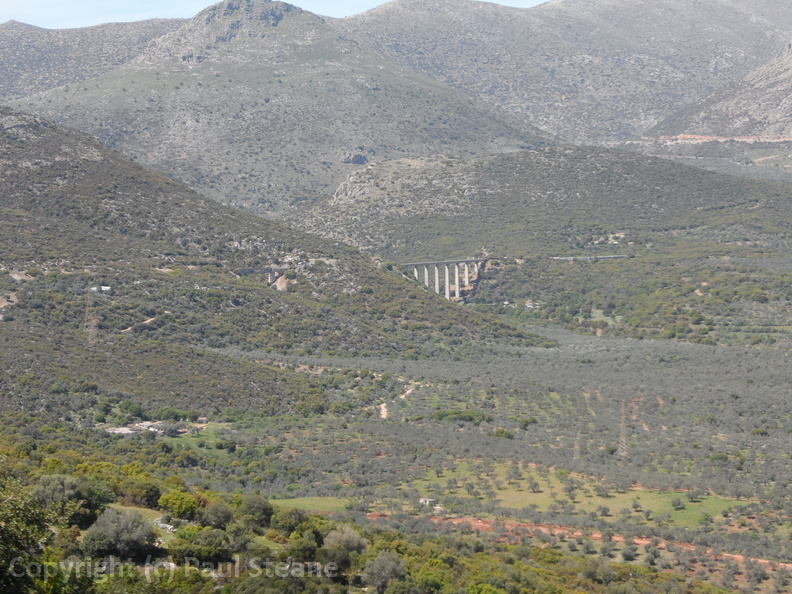Elaborate on the elements present in the image.

This photograph, captured by Paul Steane, showcases the new viaduct at Achladokampos, set against a backdrop of rolling mountains and lush greenery. Viewed from a distance, the viaduct stands as a significant structural feature, elegantly spanning the valley. Built in 1974 to replace the original that was destroyed in 1944, the viaduct is a testament to modern engineering amidst a landscape rich in history. In the foreground, olive trees dot the terrain, while remnants of a once-active railway line can be seen, hinting at the area's past. The image captures both the beauty of the natural surroundings and the juxtaposition of human-made structures within this serene setting.